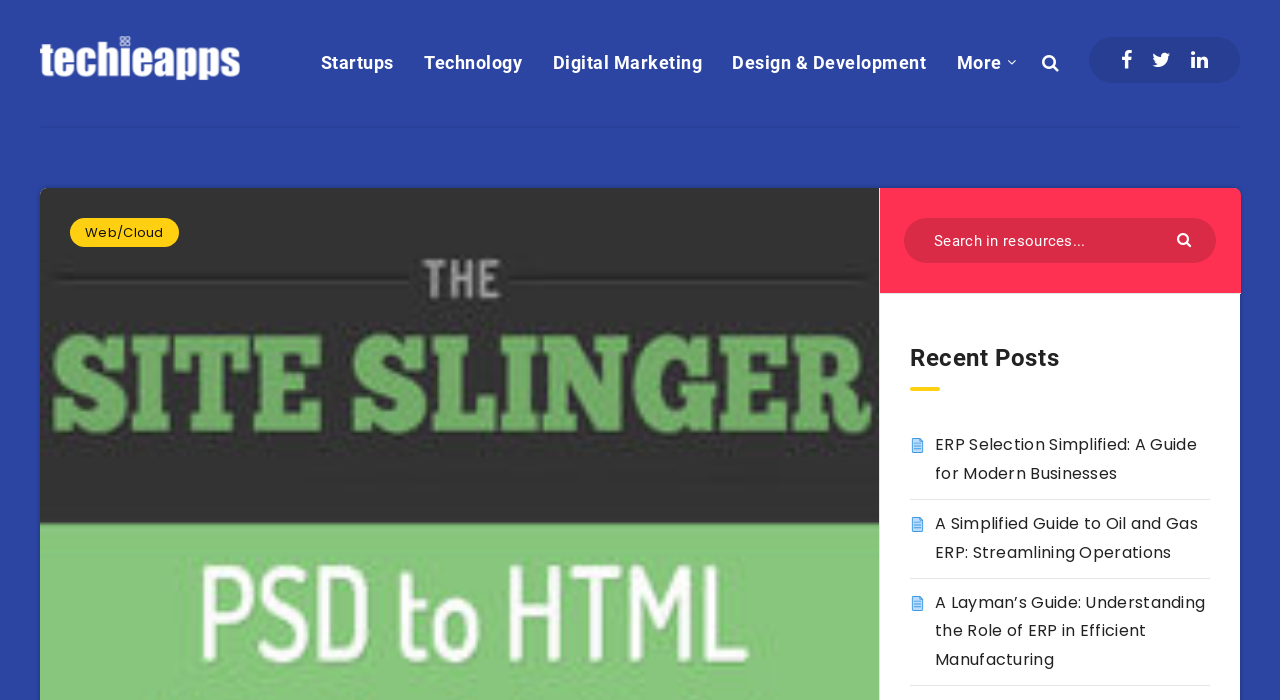What is the name of the website?
Provide a comprehensive and detailed answer to the question.

The name of the website can be determined by looking at the top-left corner of the webpage, where the logo and the text 'Techieapps' are located.